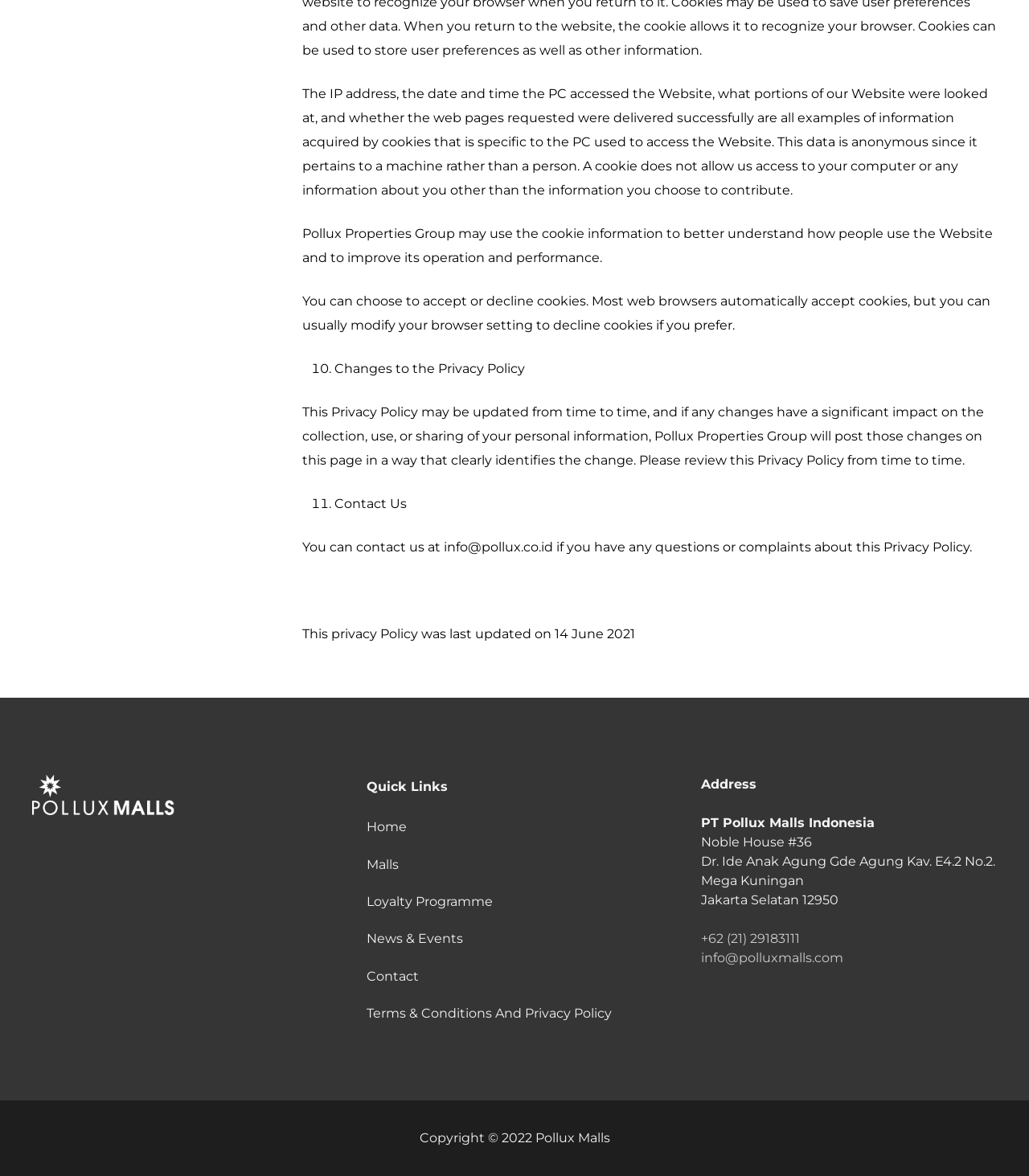Find the bounding box coordinates for the HTML element described in this sentence: "+62 (21) 29183111". Provide the coordinates as four float numbers between 0 and 1, in the format [left, top, right, bottom].

[0.681, 0.792, 0.777, 0.805]